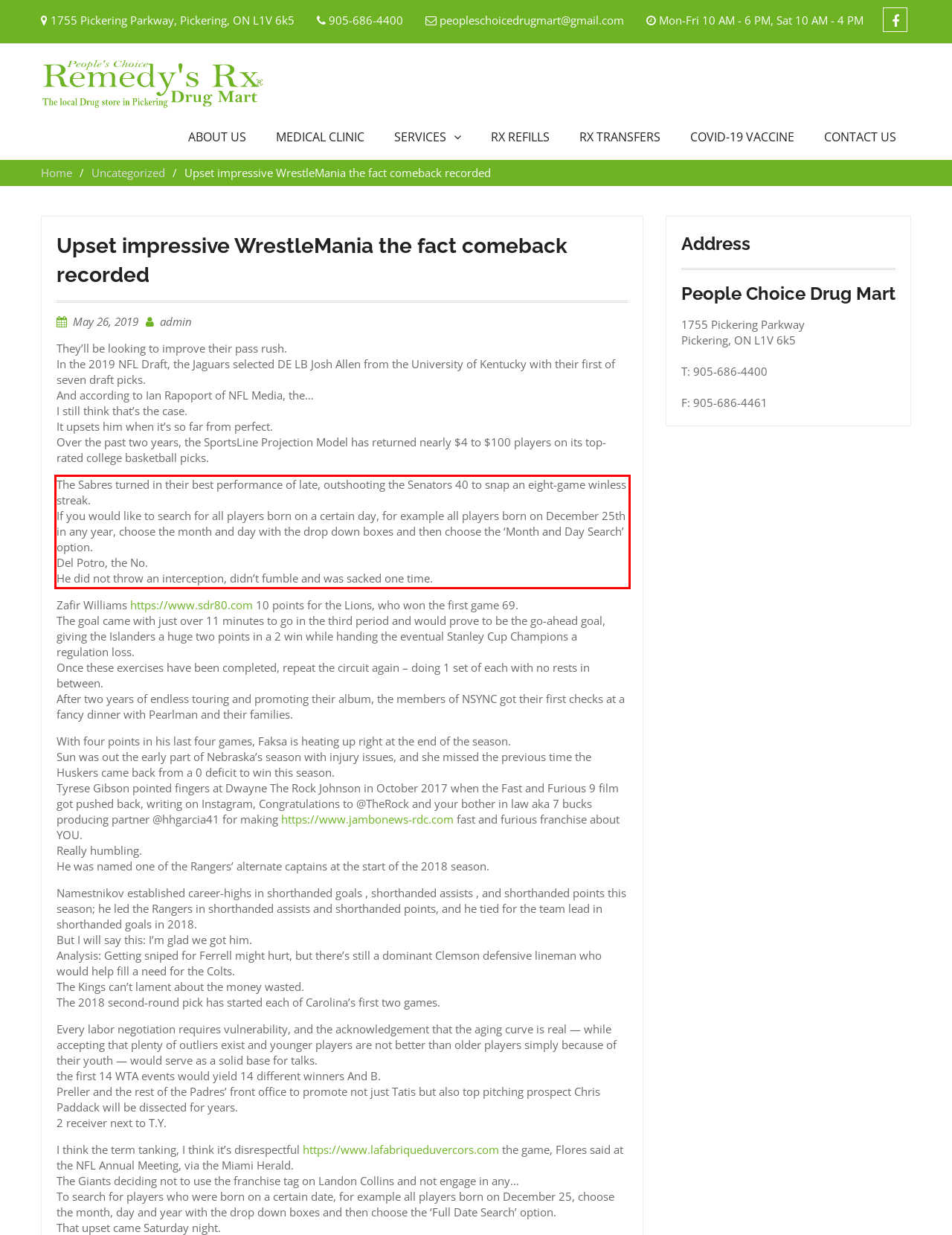Using the webpage screenshot, recognize and capture the text within the red bounding box.

The Sabres turned in their best performance of late, outshooting the Senators 40 to snap an eight-game winless streak. If you would like to search for all players born on a certain day, for example all players born on December 25th in any year, choose the month and day with the drop down boxes and then choose the ‘Month and Day Search’ option. Del Potro, the No. He did not throw an interception, didn’t fumble and was sacked one time.